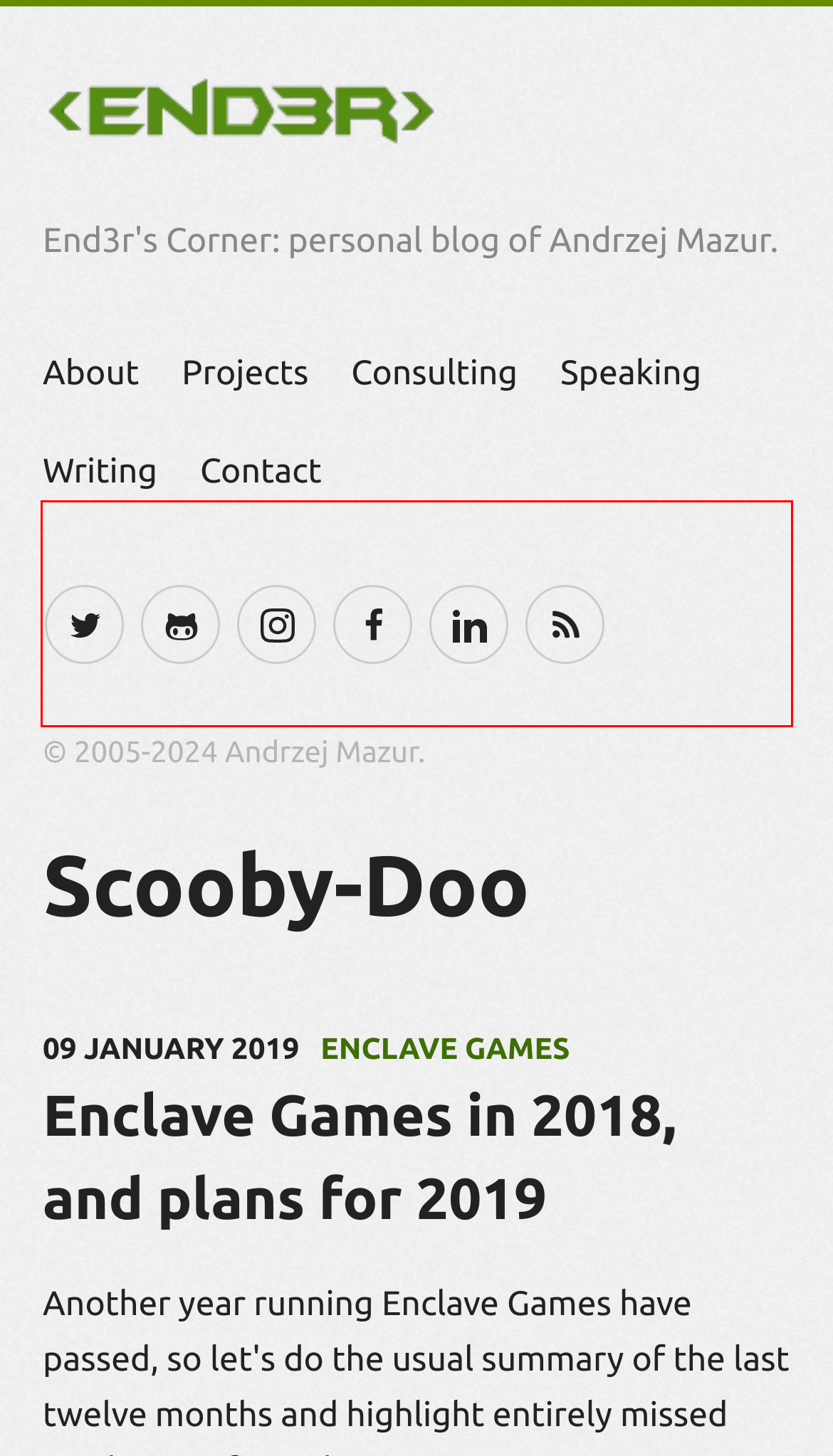Please identify and extract the text content from the UI element encased in a red bounding box on the provided webpage screenshot.

Another year running Enclave Games have passed, so let's do the usual summary of the last twelve months and highlight entirely missed predictions from the previous one.